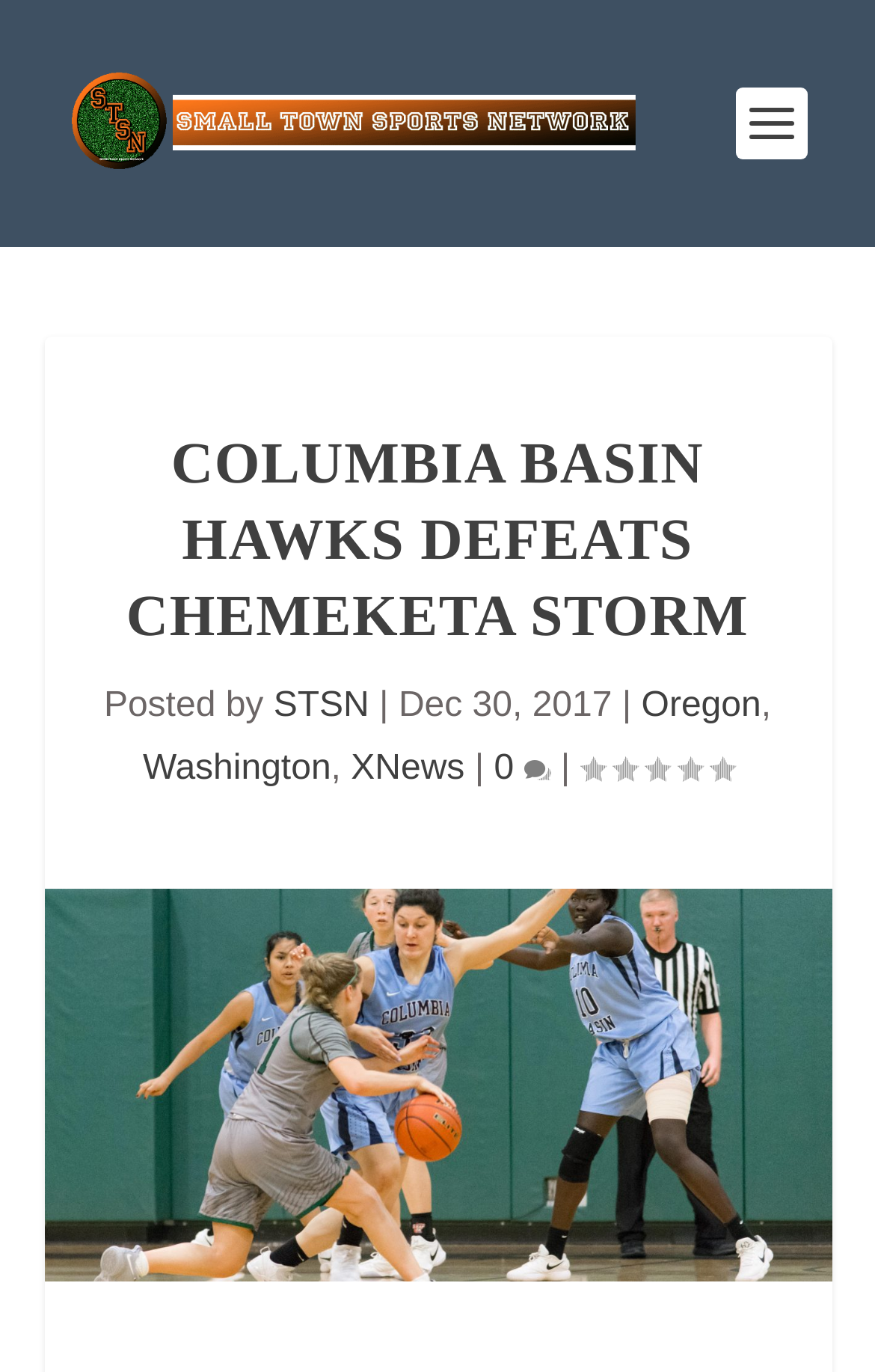What is the name of the hosting team?
Using the image, give a concise answer in the form of a single word or short phrase.

Chemeketa Storm